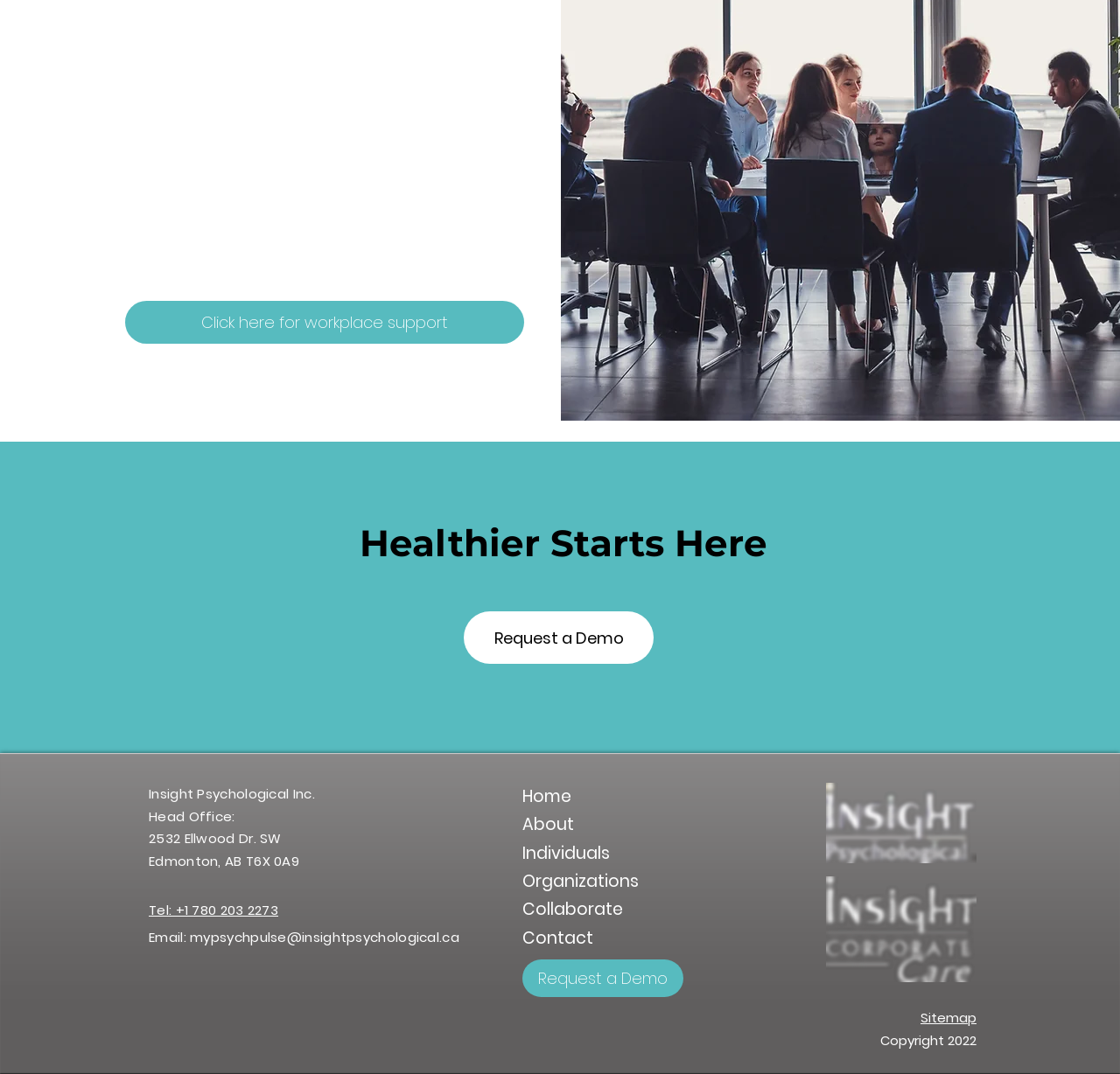Identify the bounding box coordinates of the area you need to click to perform the following instruction: "Click on 'Request a Demo'".

[0.414, 0.569, 0.584, 0.618]